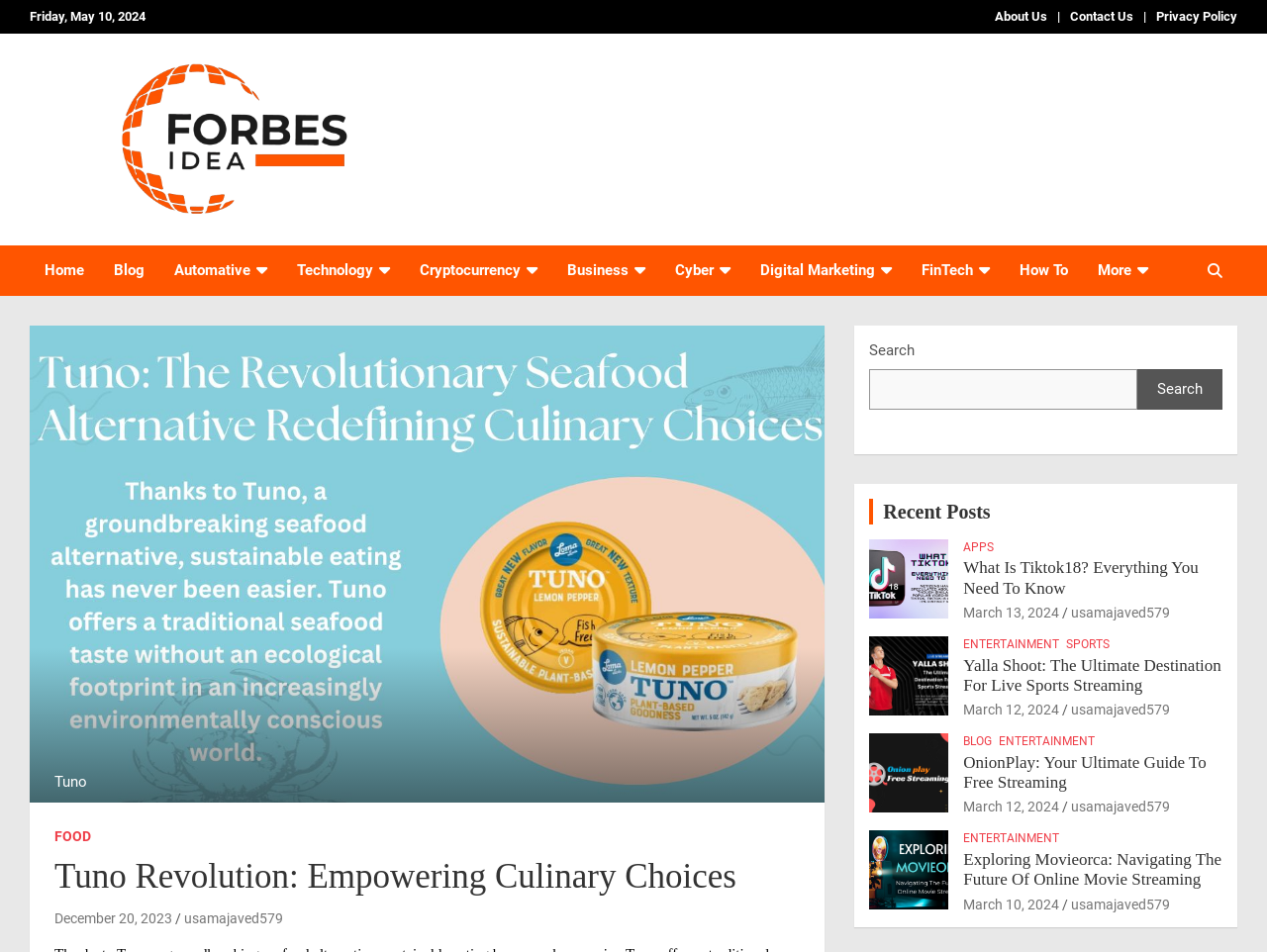Please indicate the bounding box coordinates for the clickable area to complete the following task: "Visit the blog page". The coordinates should be specified as four float numbers between 0 and 1, i.e., [left, top, right, bottom].

[0.078, 0.257, 0.126, 0.31]